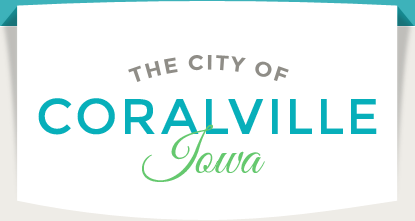What is the neutral color used in the logo?
Examine the webpage screenshot and provide an in-depth answer to the question.

I analyzed the logo and found that the phrase 'THE CITY OF' is displayed in a neutral gray color, which provides a subtle background for the more prominent elements of the design.